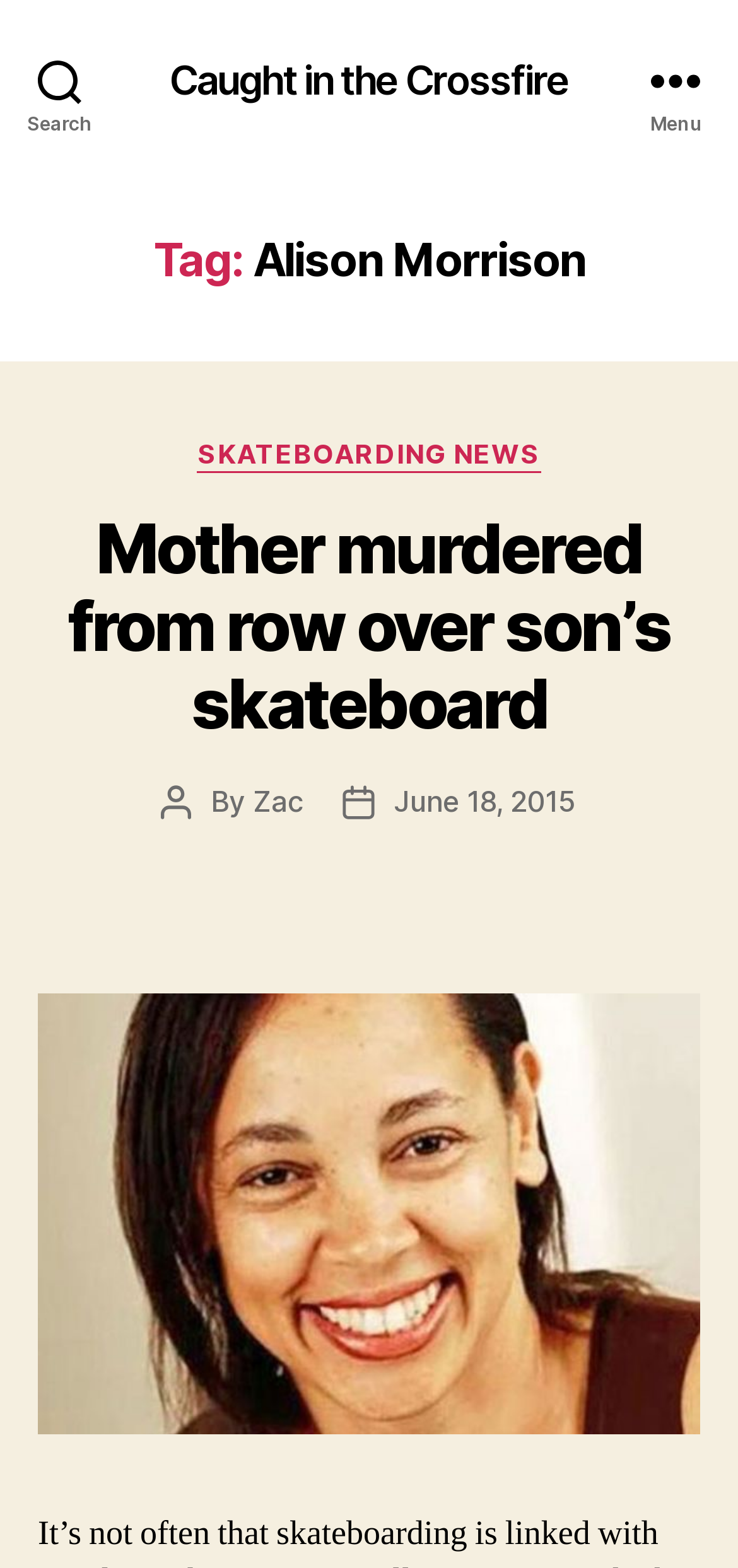Present a detailed account of what is displayed on the webpage.

The webpage is about Alison Morrison, with a focus on a news article titled "Mother murdered from row over son's skateboard". At the top left of the page, there is a search button. Next to it, on the top center, is a link to the article "Caught in the Crossfire". On the top right, there is a menu button.

Below the top section, there is a header area with a heading that reads "Tag: Alison Morrison". Underneath, there are two sections. The first section has a heading that lists categories, including a link to "SKATEBOARDING NEWS". The second section has a heading with the title of the news article, which is also a link. Below the title, there is a brief description of the article, followed by information about the post author, "Zac", and the post date, "June 18, 2015".

On the right side of the page, there is a large image of Alison Morrison, taking up most of the vertical space.